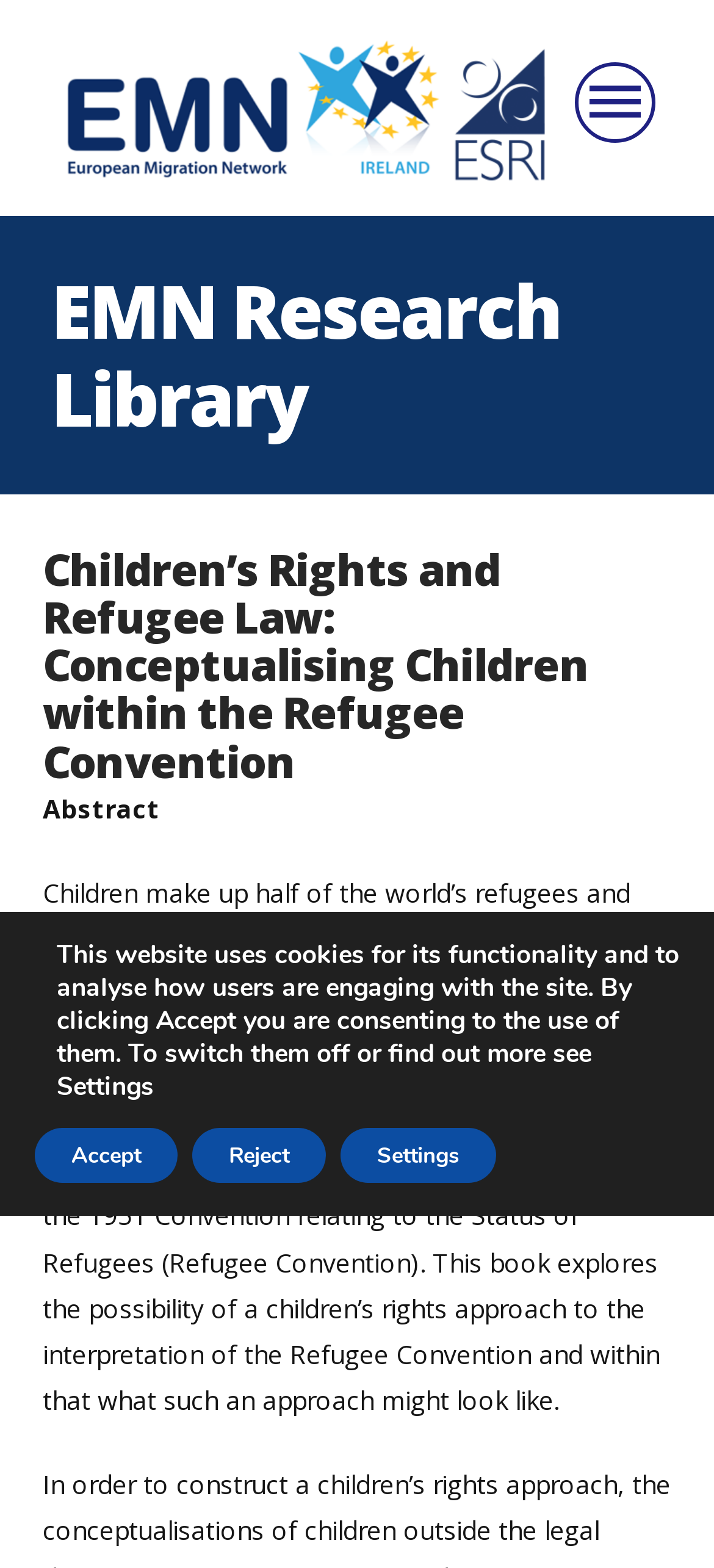Answer in one word or a short phrase: 
How many buttons are there in the GDPR Cookie Banner?

3